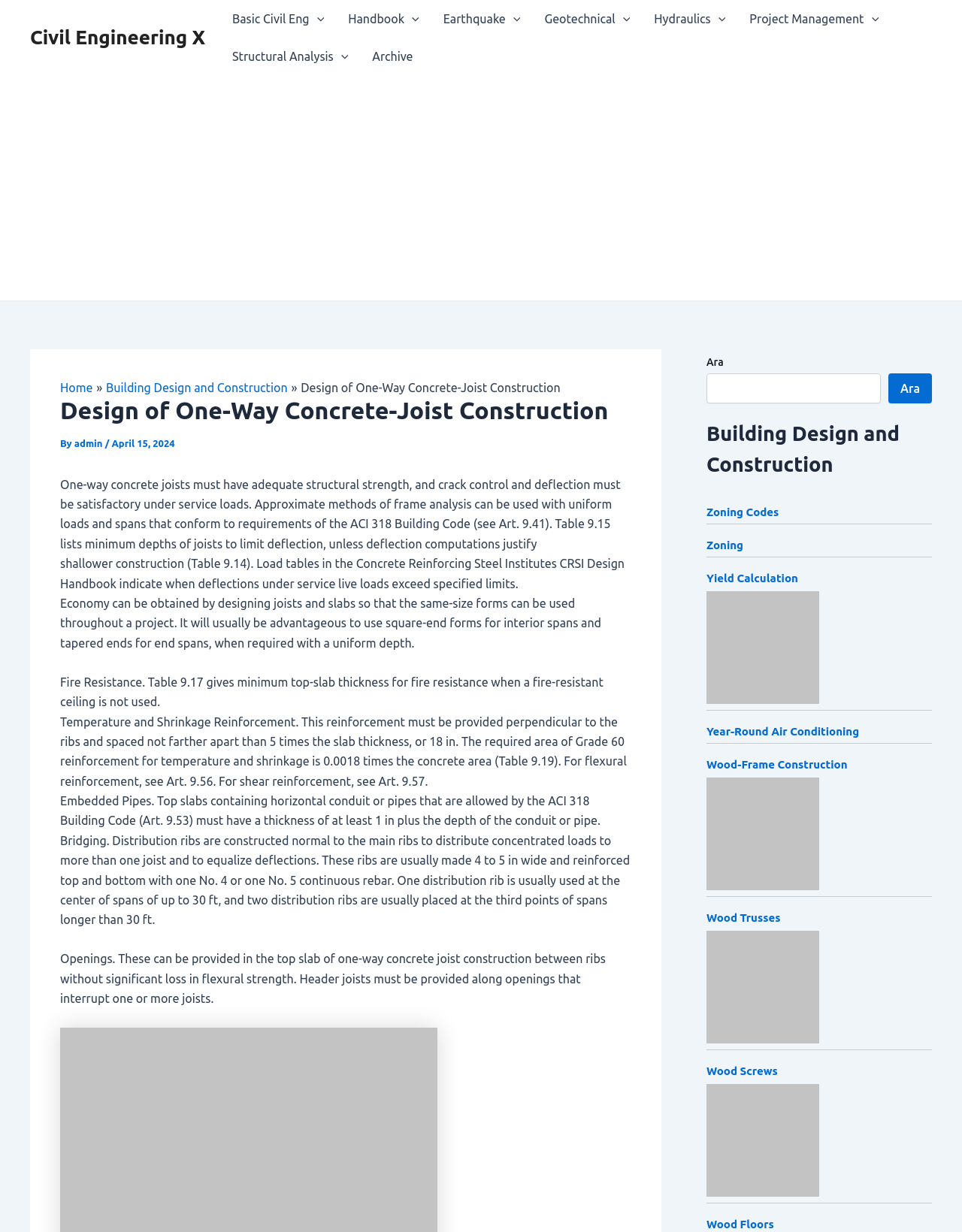Determine the bounding box coordinates of the clickable element to complete this instruction: "Search for 'Ara'". Provide the coordinates in the format of four float numbers between 0 and 1, [left, top, right, bottom].

[0.734, 0.303, 0.916, 0.327]